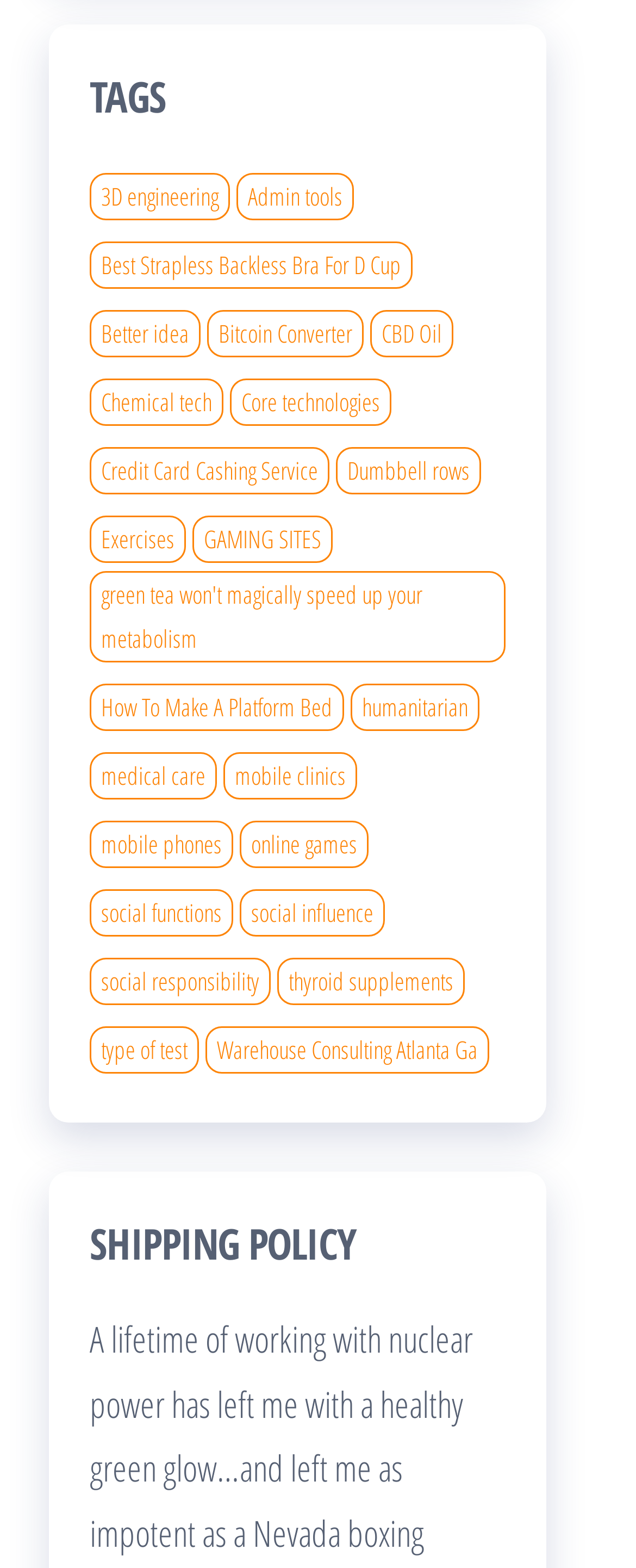Please find and report the bounding box coordinates of the element to click in order to perform the following action: "Click on 'All Categories'". The coordinates should be expressed as four float numbers between 0 and 1, in the format [left, top, right, bottom].

None